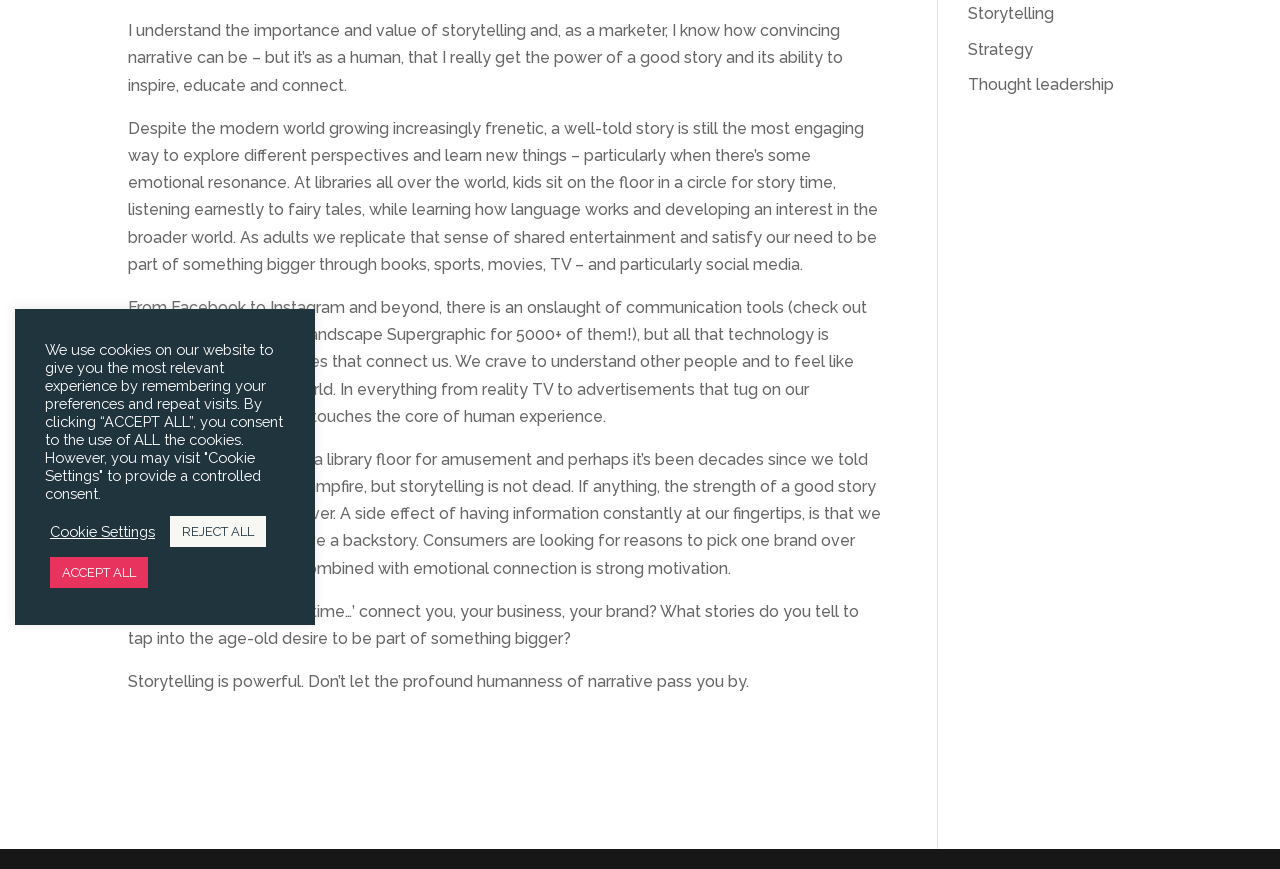Give the bounding box coordinates for the element described by: "Storytelling".

[0.756, 0.005, 0.824, 0.027]